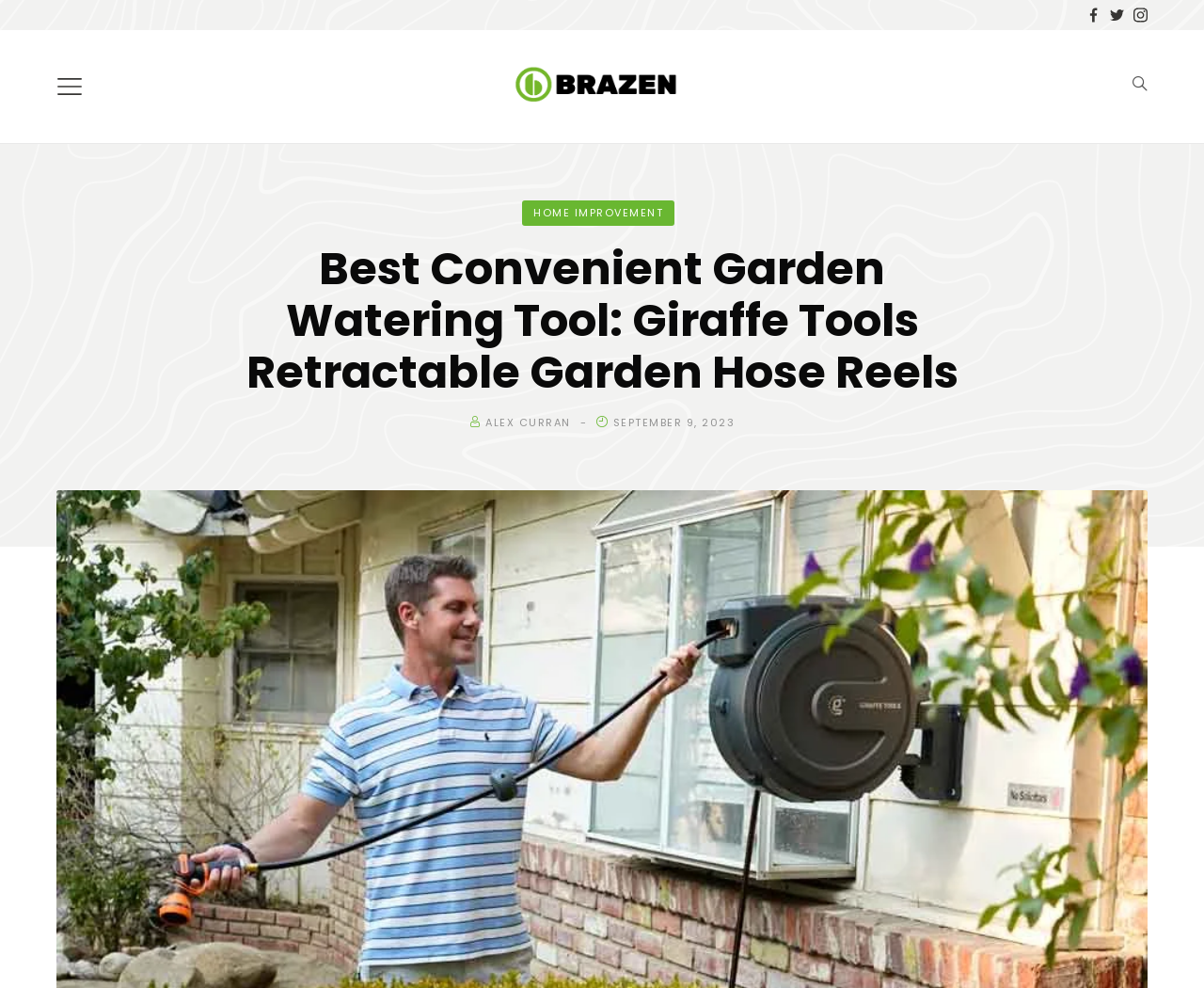From the given element description: "HOME IMPROVEMENT", find the bounding box for the UI element. Provide the coordinates as four float numbers between 0 and 1, in the order [left, top, right, bottom].

[0.434, 0.203, 0.56, 0.229]